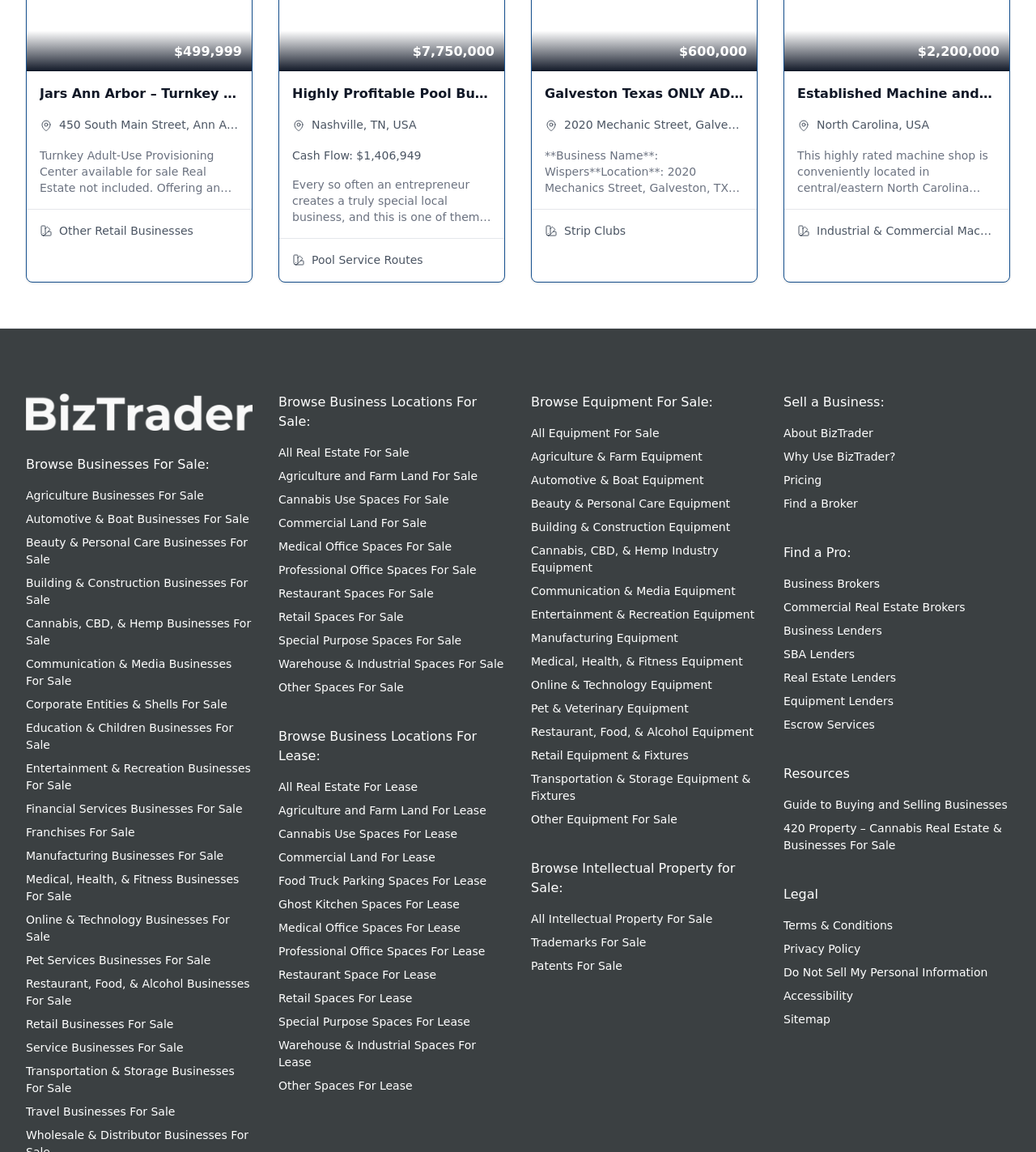What is the price of Jars Ann Arbor?
Refer to the screenshot and answer in one word or phrase.

$499,999